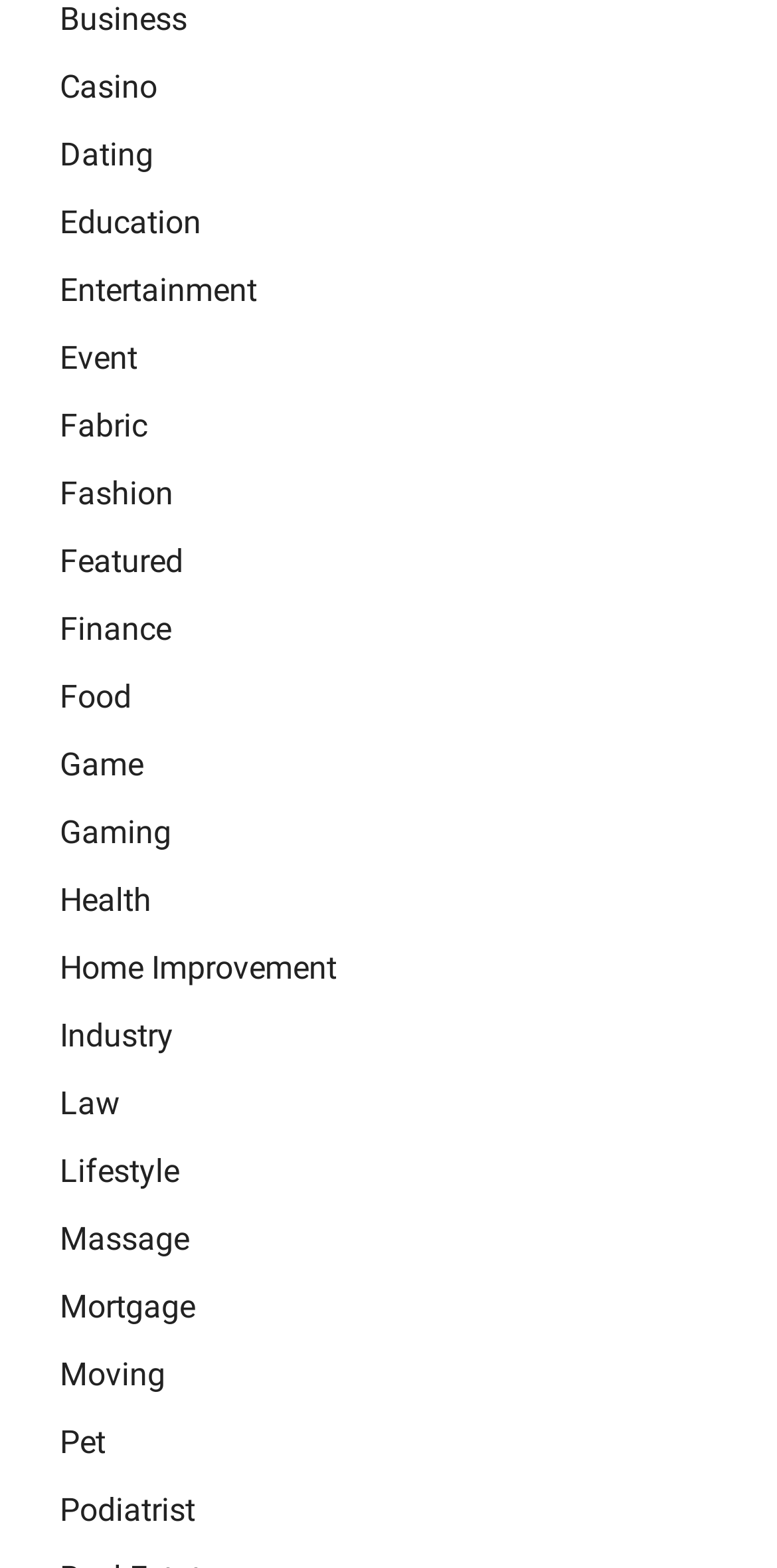Identify the bounding box coordinates of the element that should be clicked to fulfill this task: "browse Pet". The coordinates should be provided as four float numbers between 0 and 1, i.e., [left, top, right, bottom].

[0.077, 0.907, 0.136, 0.931]